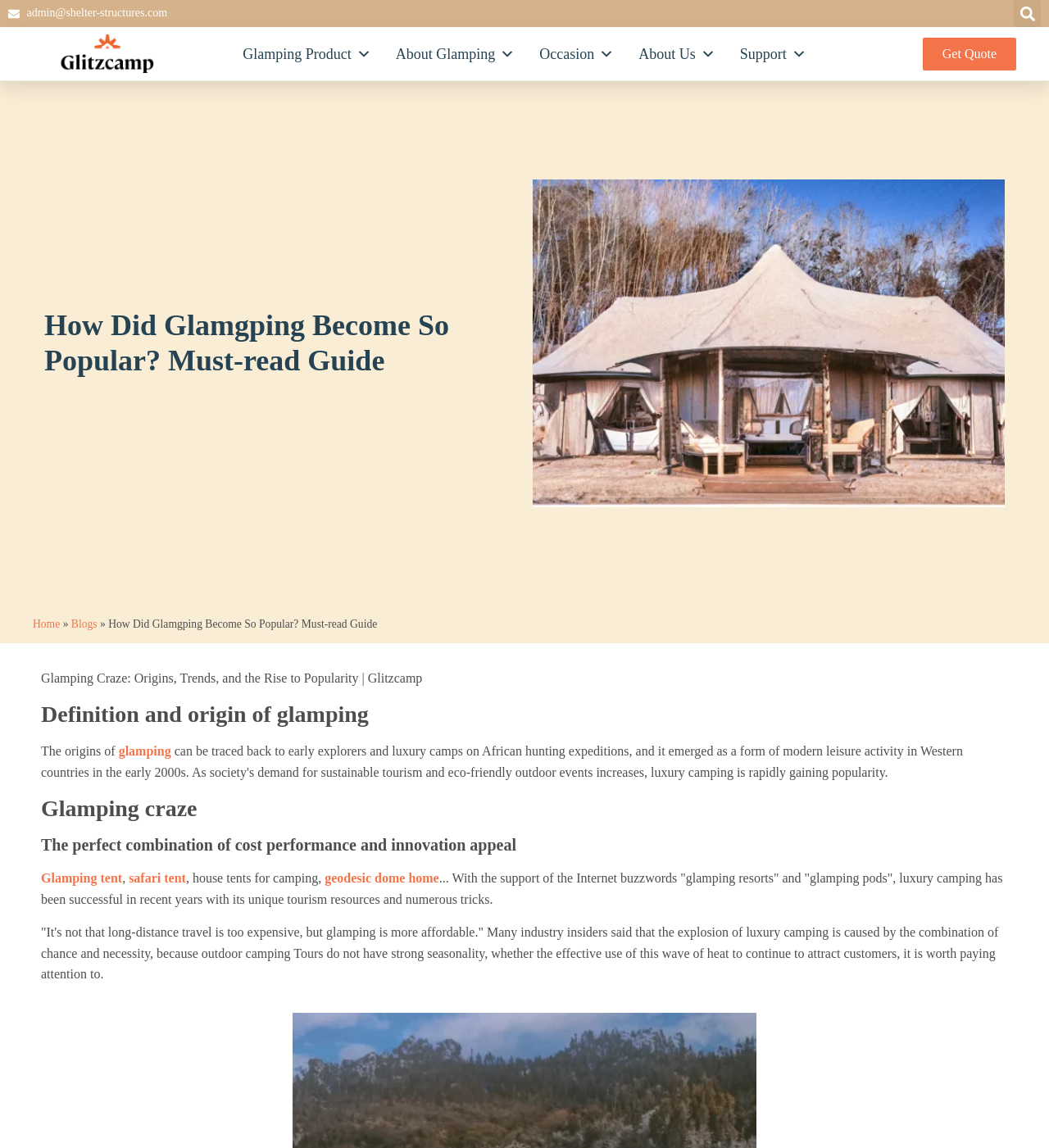Locate the coordinates of the bounding box for the clickable region that fulfills this instruction: "Read the article by Gerhard Erasmus".

None